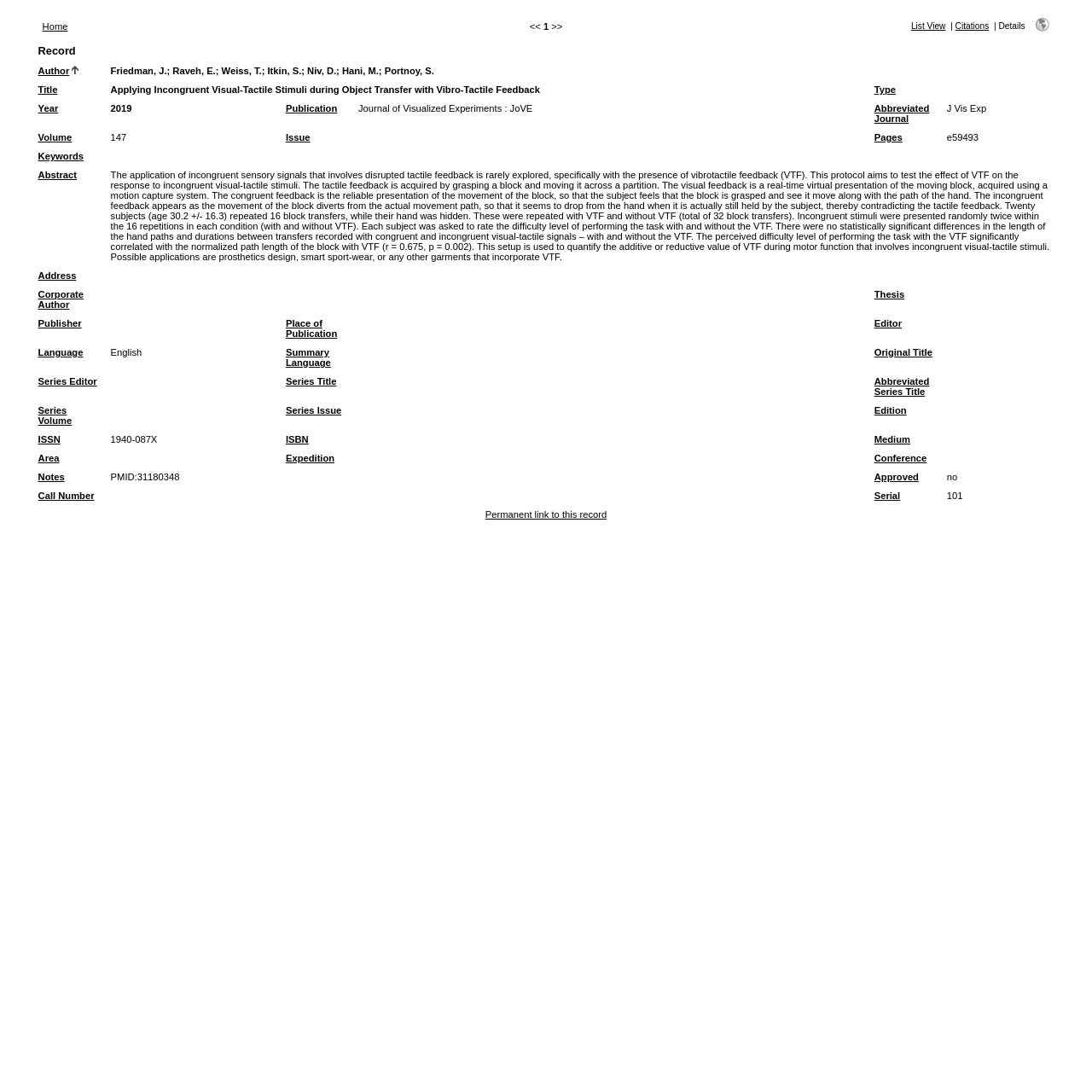In which year was the publication published?
Look at the screenshot and give a one-word or phrase answer.

2019